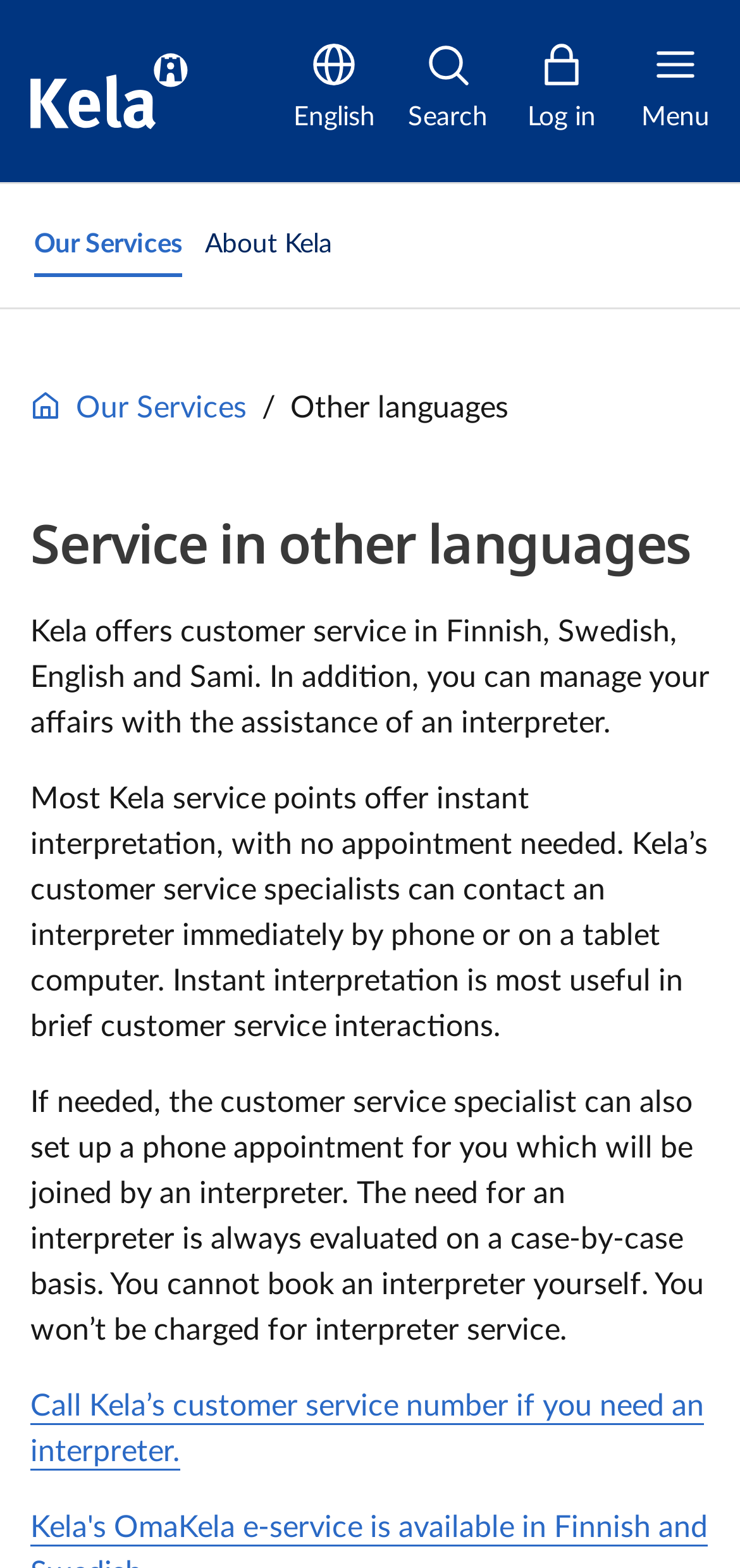Locate the primary headline on the webpage and provide its text.

Service in other languages